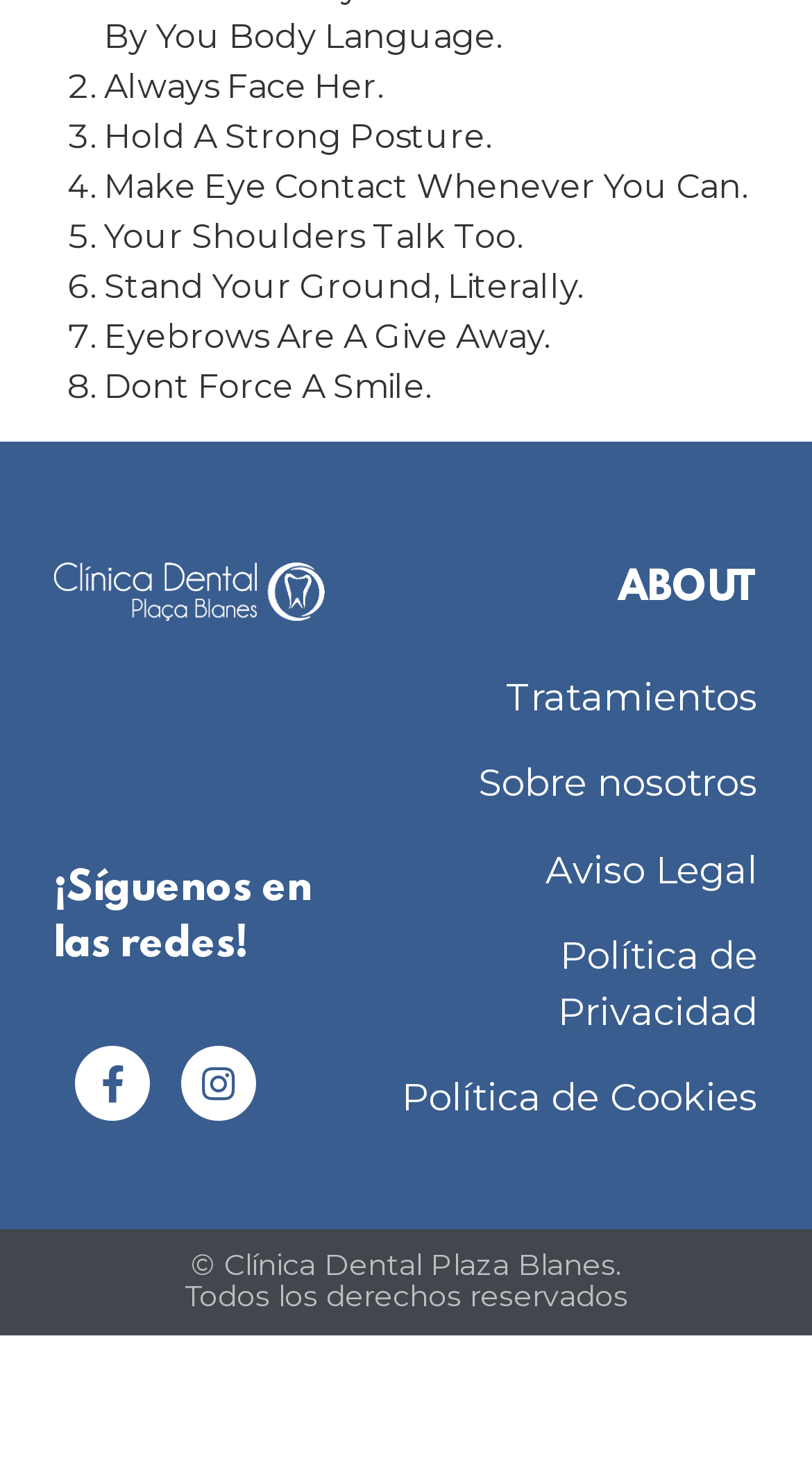What is the name of the clinic?
Use the information from the screenshot to give a comprehensive response to the question.

The name of the clinic is mentioned in the copyright information at the bottom of the page as 'Clínica Dental Plaza Blanes'.